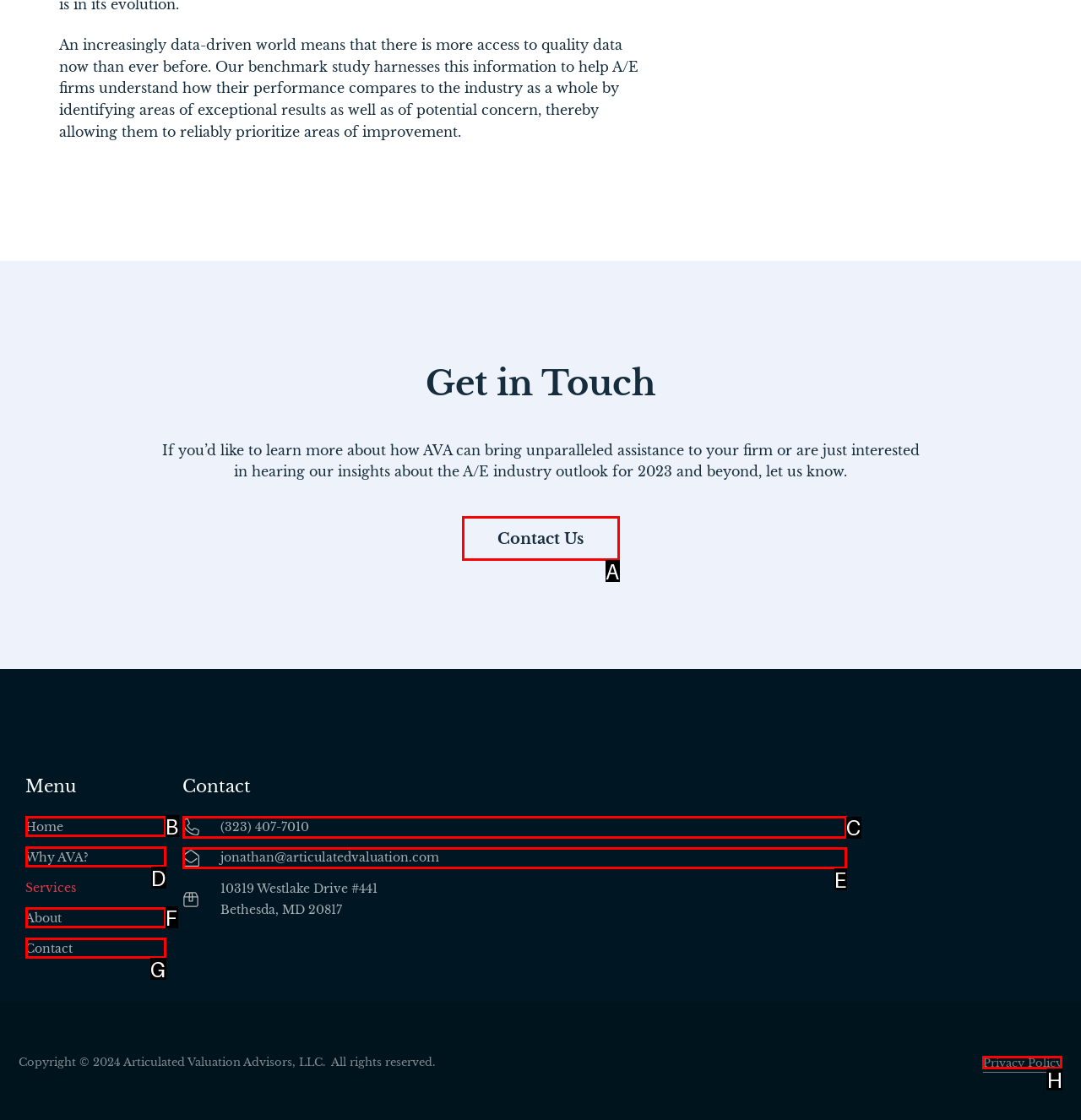Which HTML element matches the description: (323) 407-7010 the best? Answer directly with the letter of the chosen option.

C